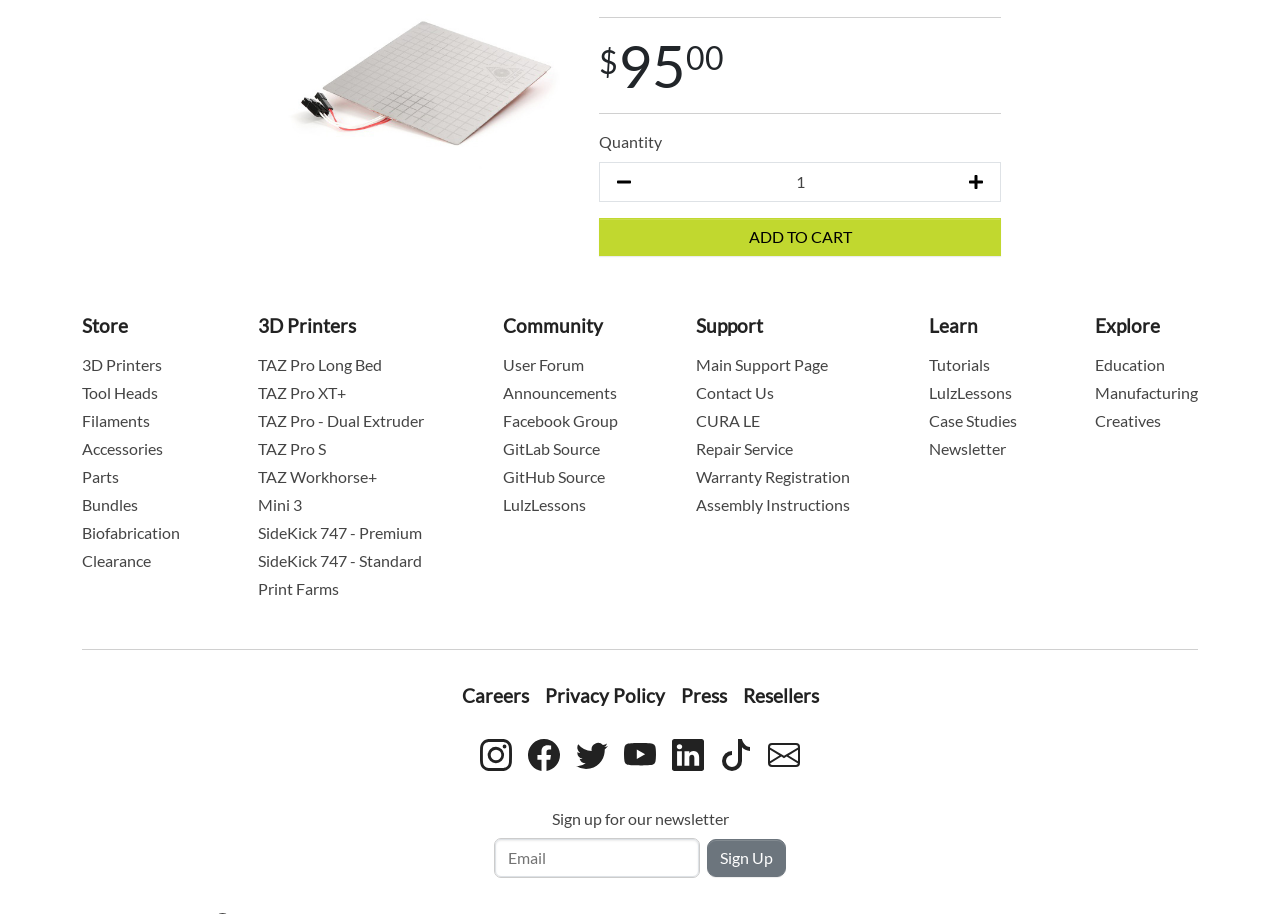Please locate the bounding box coordinates for the element that should be clicked to achieve the following instruction: "View 3D printers". Ensure the coordinates are given as four float numbers between 0 and 1, i.e., [left, top, right, bottom].

[0.202, 0.344, 0.278, 0.369]